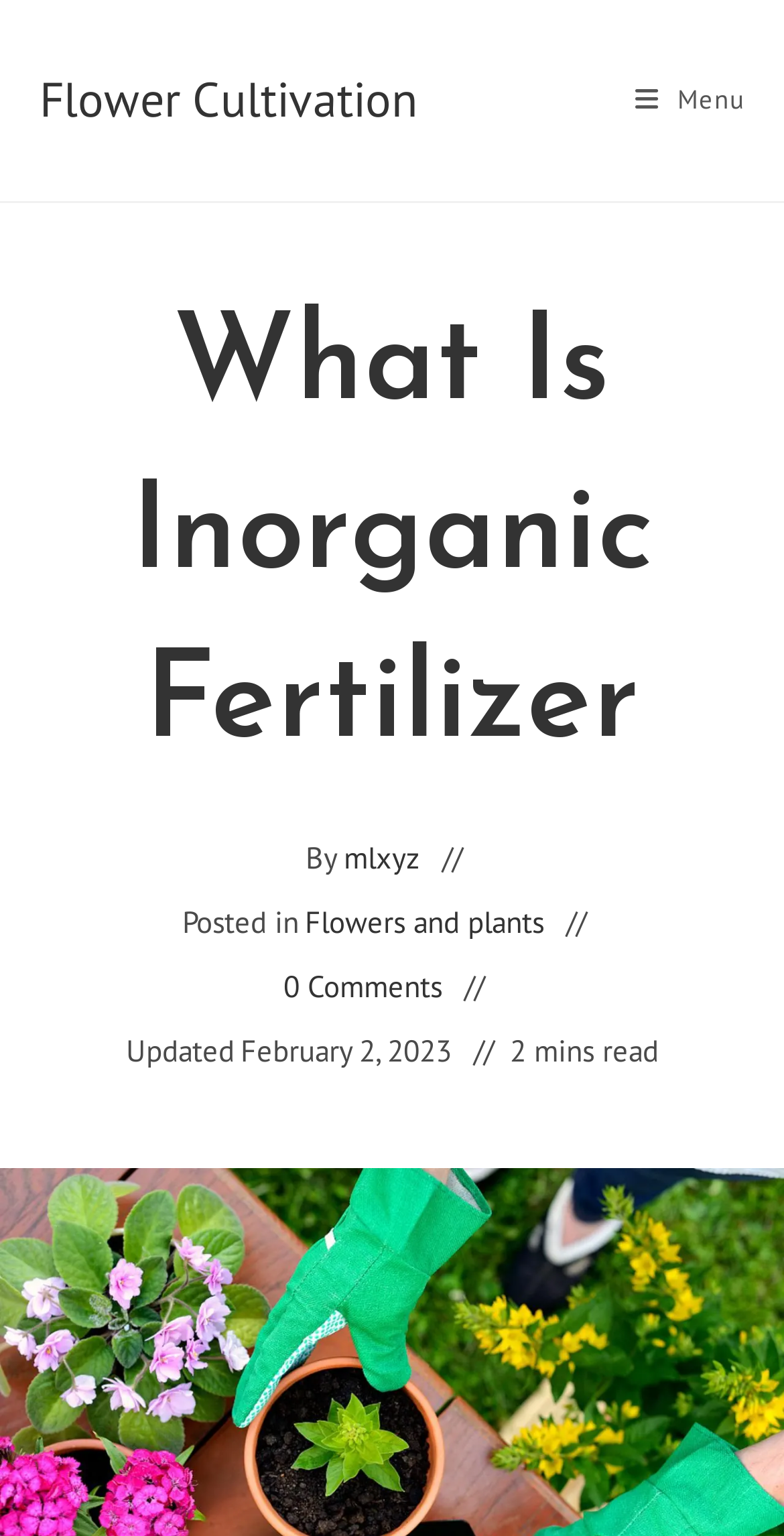Find the bounding box coordinates for the HTML element described in this sentence: "mlxyz". Provide the coordinates as four float numbers between 0 and 1, in the format [left, top, right, bottom].

[0.438, 0.541, 0.536, 0.576]